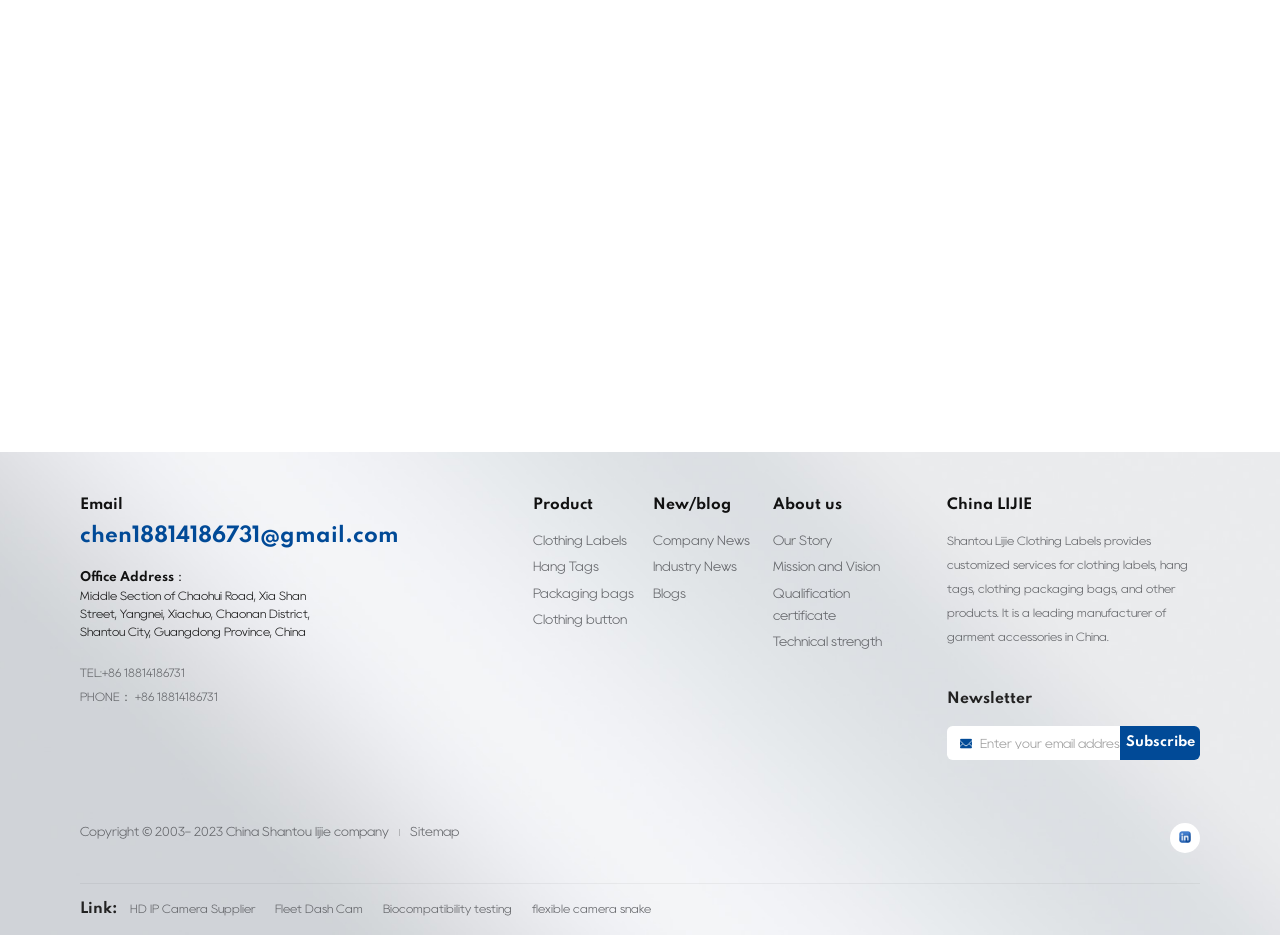What is the purpose of the newsletter section?
Carefully analyze the image and provide a detailed answer to the question.

The newsletter section allows users to enter their email address and subscribe to receive updates from the company, as indicated by the static text element and the subscribe button.